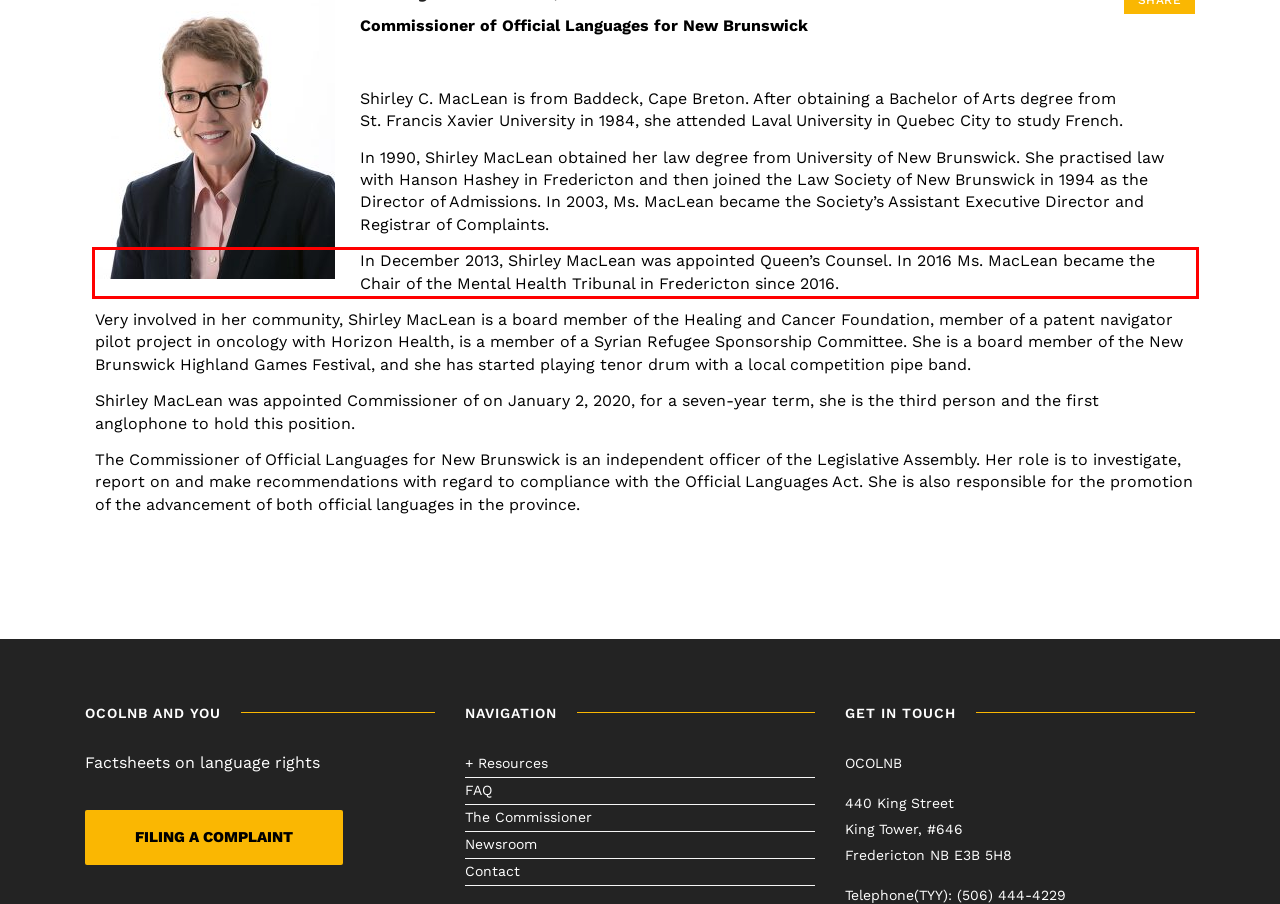Examine the webpage screenshot and use OCR to recognize and output the text within the red bounding box.

In December 2013, Shirley MacLean was appointed Queen’s Counsel. In 2016 Ms. MacLean became the Chair of the Mental Health Tribunal in Fredericton since 2016.